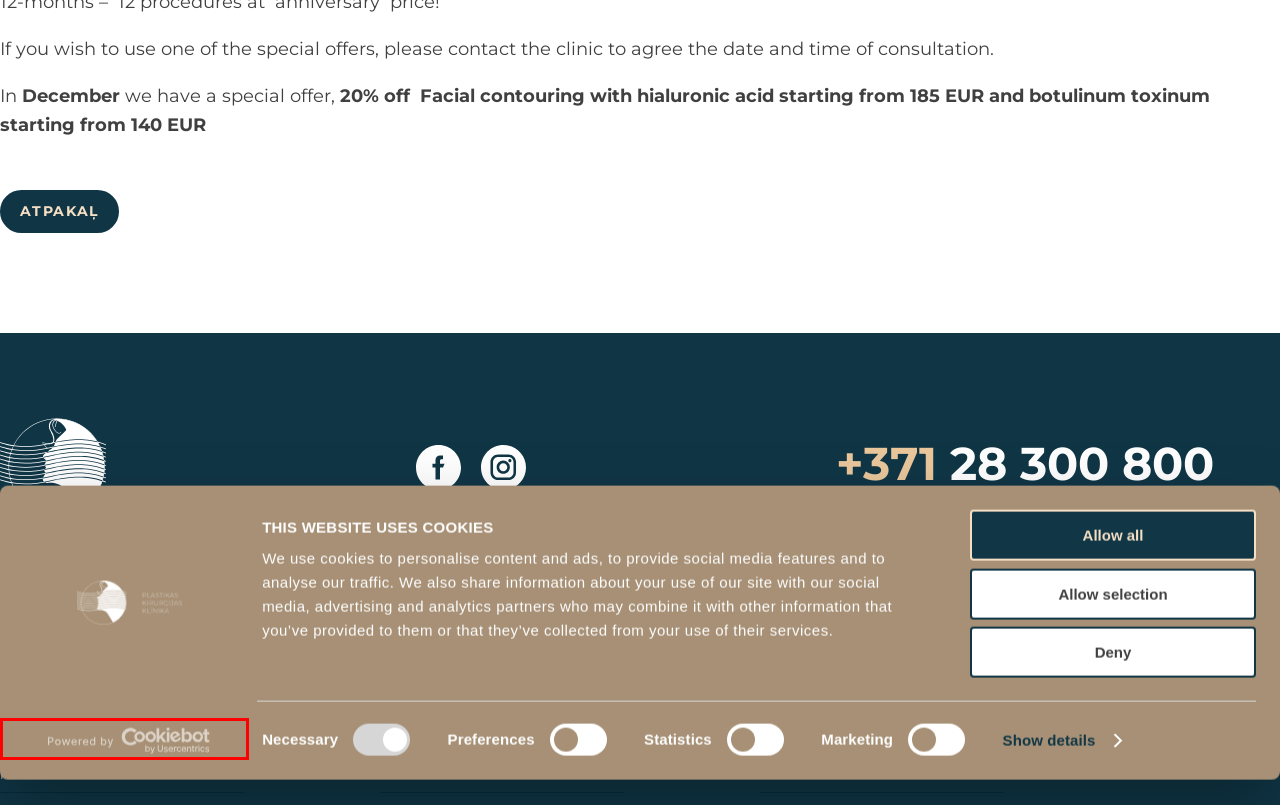You are given a screenshot of a webpage with a red bounding box around an element. Choose the most fitting webpage description for the page that appears after clicking the element within the red bounding box. Here are the candidates:
A. Customer Testimonials - Gilis.lv
B. DOCTORS - Gilis.lv
C. BUTTOCK AUGMENTATION - Gilis.lv
D. PARTNERS - Gilis.lv
E. FEMALE GENITAL SURGERY - Gilis.lv
F. CALF AUGMENTATION - Gilis.lv
G. CONTACTS - Gilis.lv
H. Cookie Consent Solution by Cookiebot™ | Start Your Free Trial

A